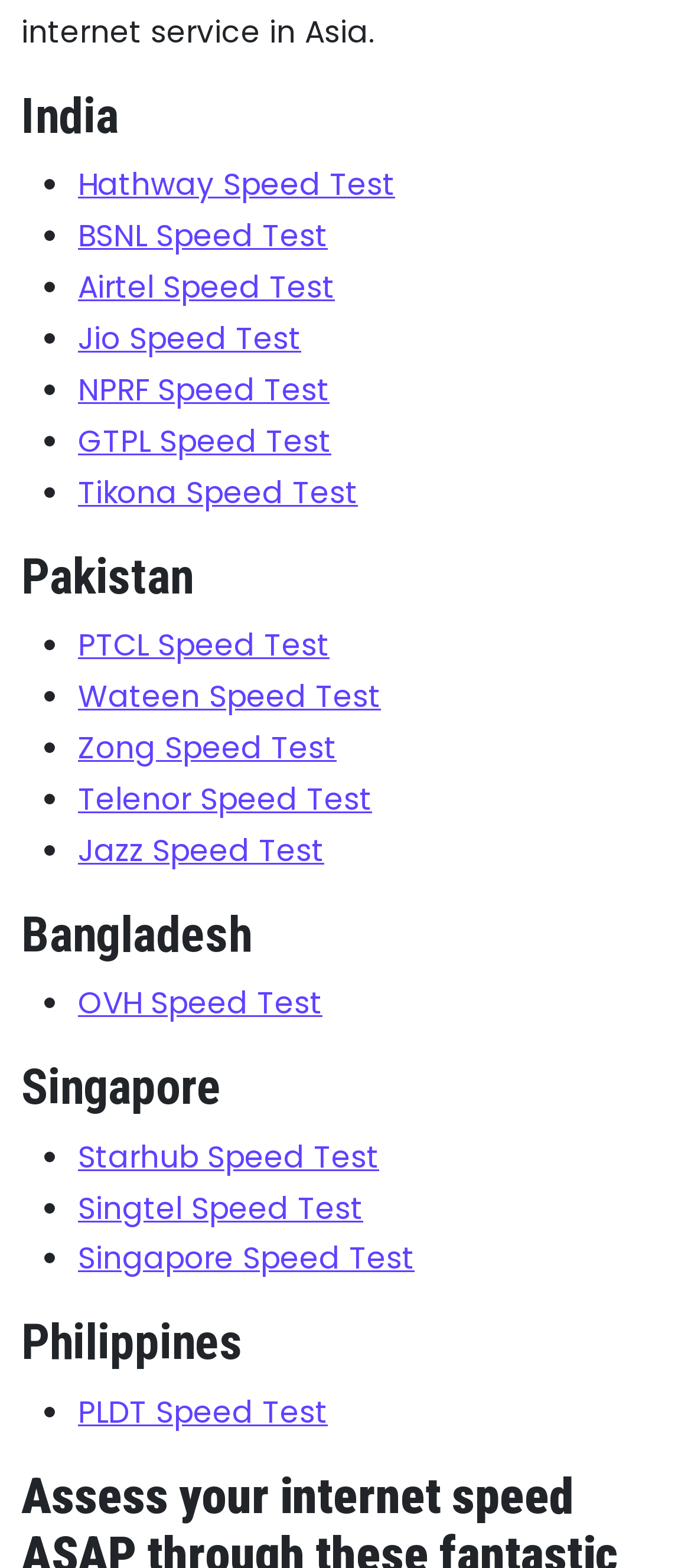Answer the question in one word or a short phrase:
What is the name of the ISP under Philippines?

PLDT